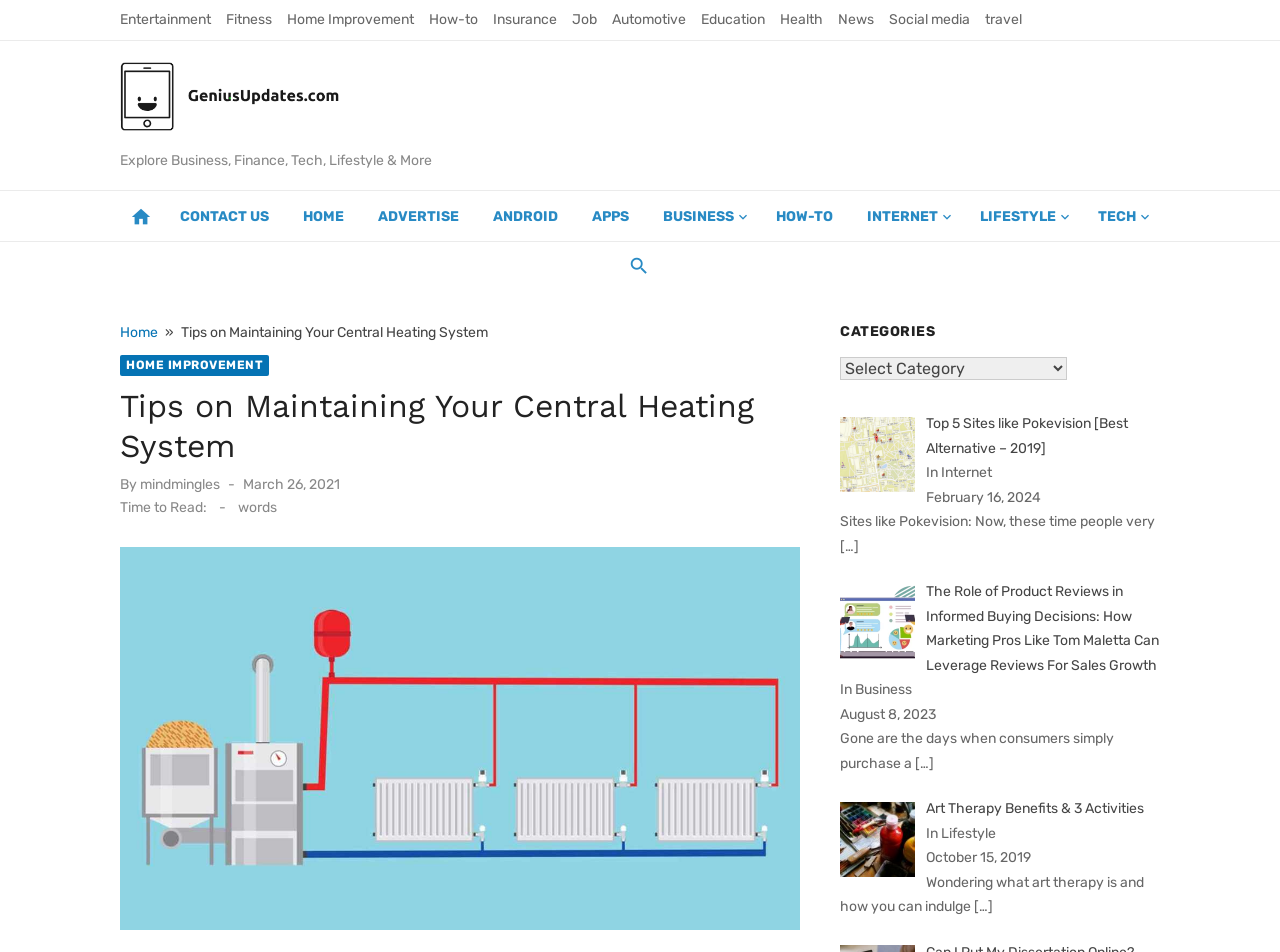Determine which piece of text is the heading of the webpage and provide it.

Tips on Maintaining Your Central Heating System